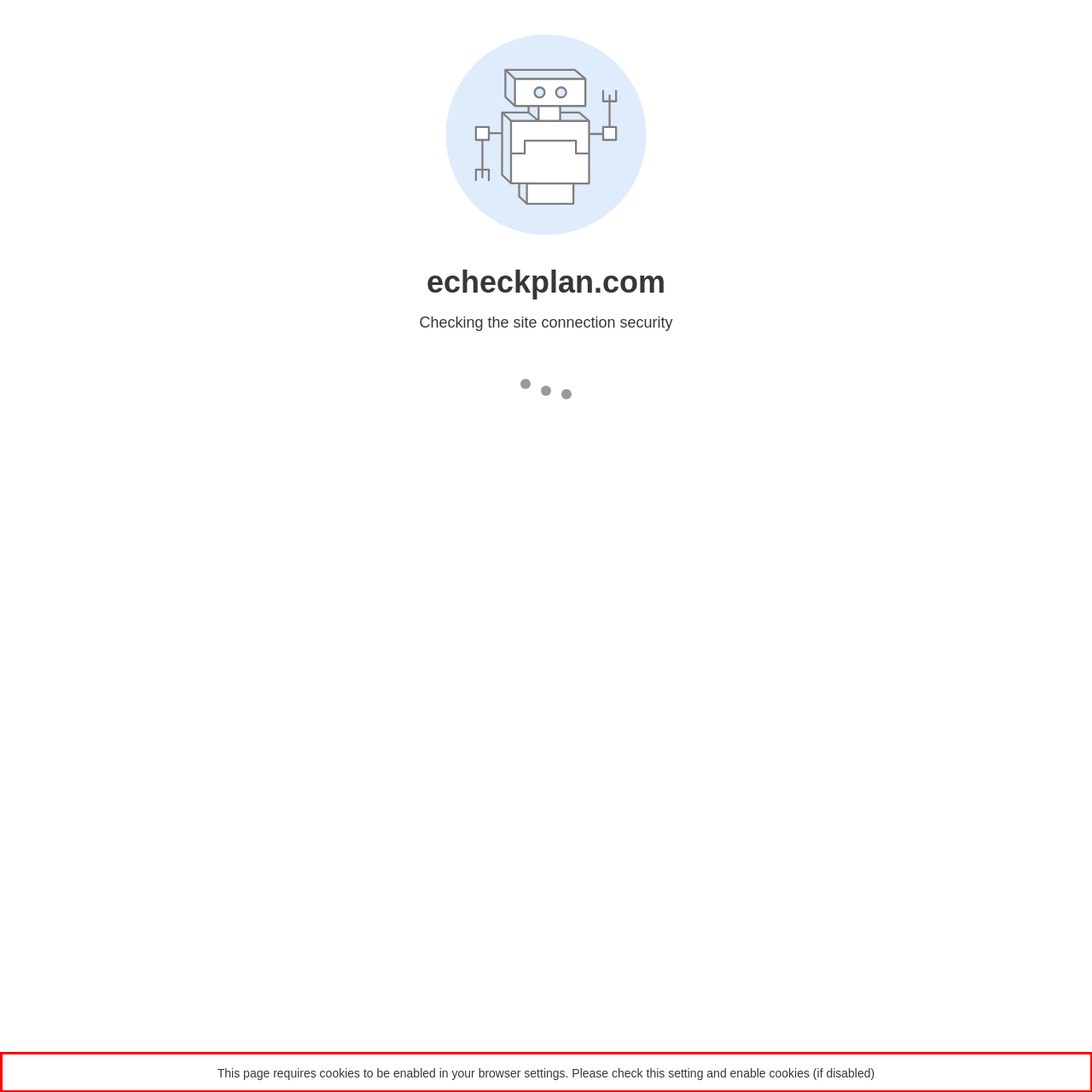Using the provided screenshot of a webpage, recognize the text inside the red rectangle bounding box by performing OCR.

This page requires cookies to be enabled in your browser settings. Please check this setting and enable cookies (if disabled)